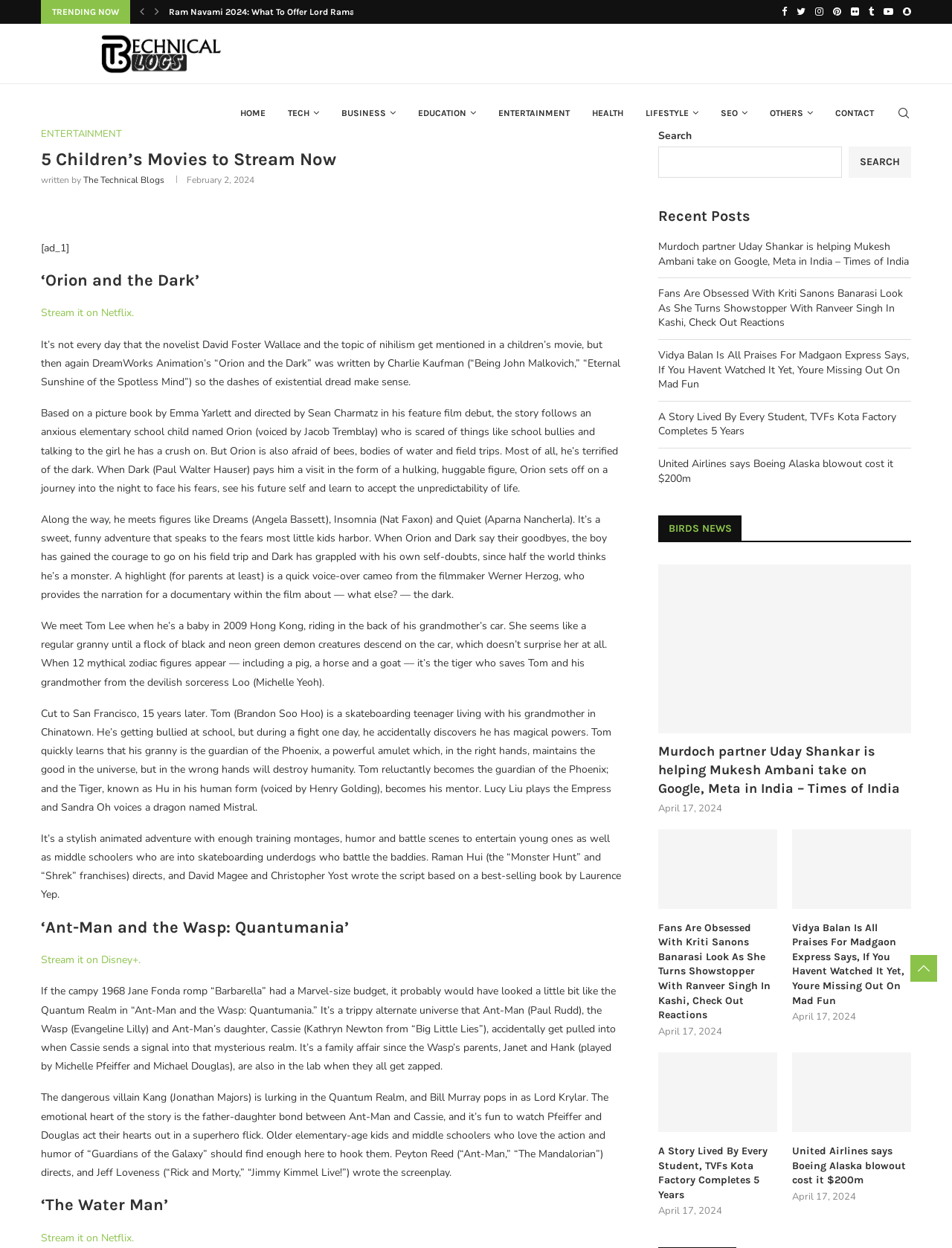Please provide a brief answer to the following inquiry using a single word or phrase:
What is the name of the first movie listed?

Orion and the Dark